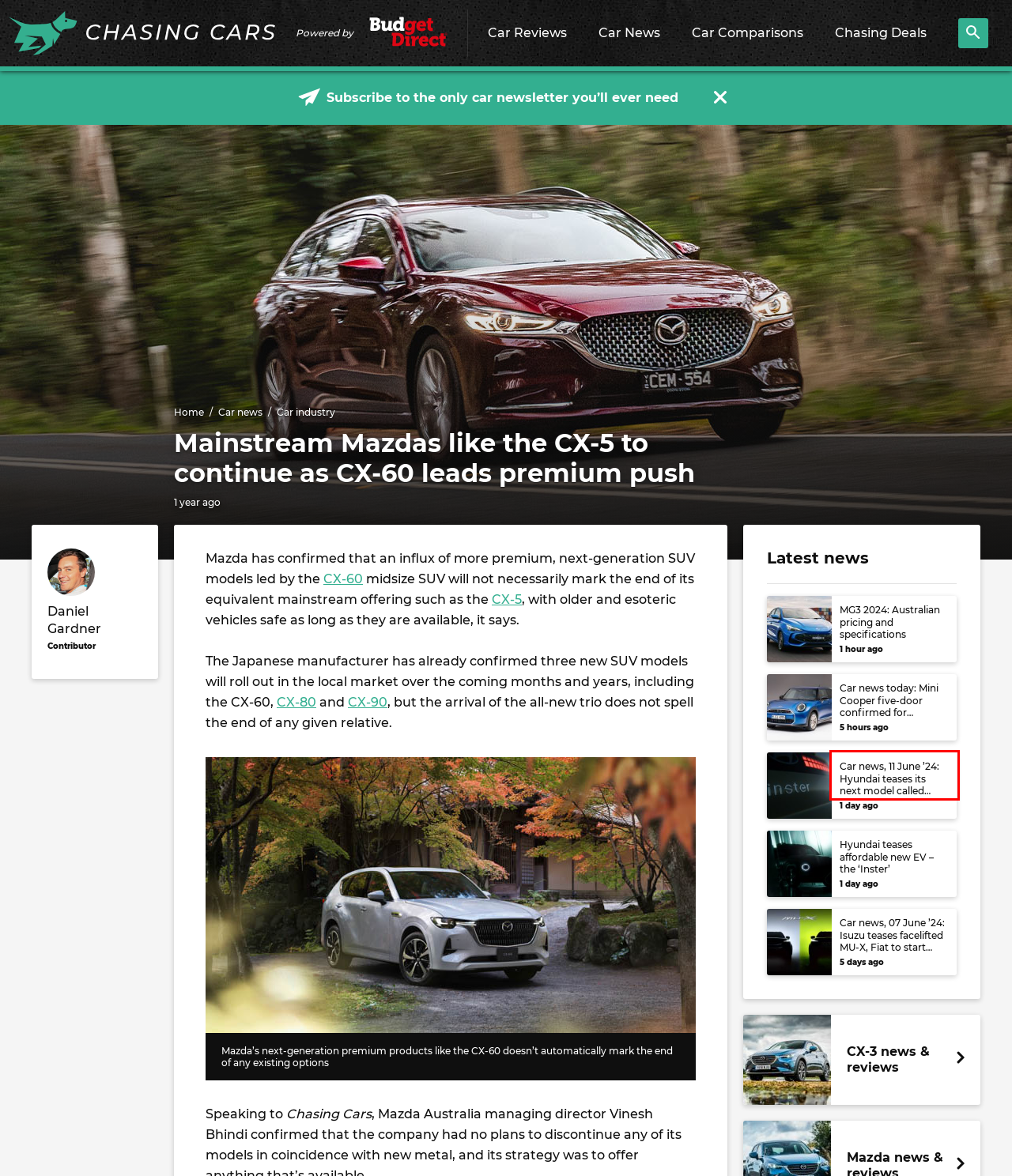Given the screenshot of the webpage, identify the red bounding box, and recognize the text content inside that red bounding box.

Car news, 11 June ’24: Hyundai teases its next model called Inster, MG Cyberster order books open in Australia, and more